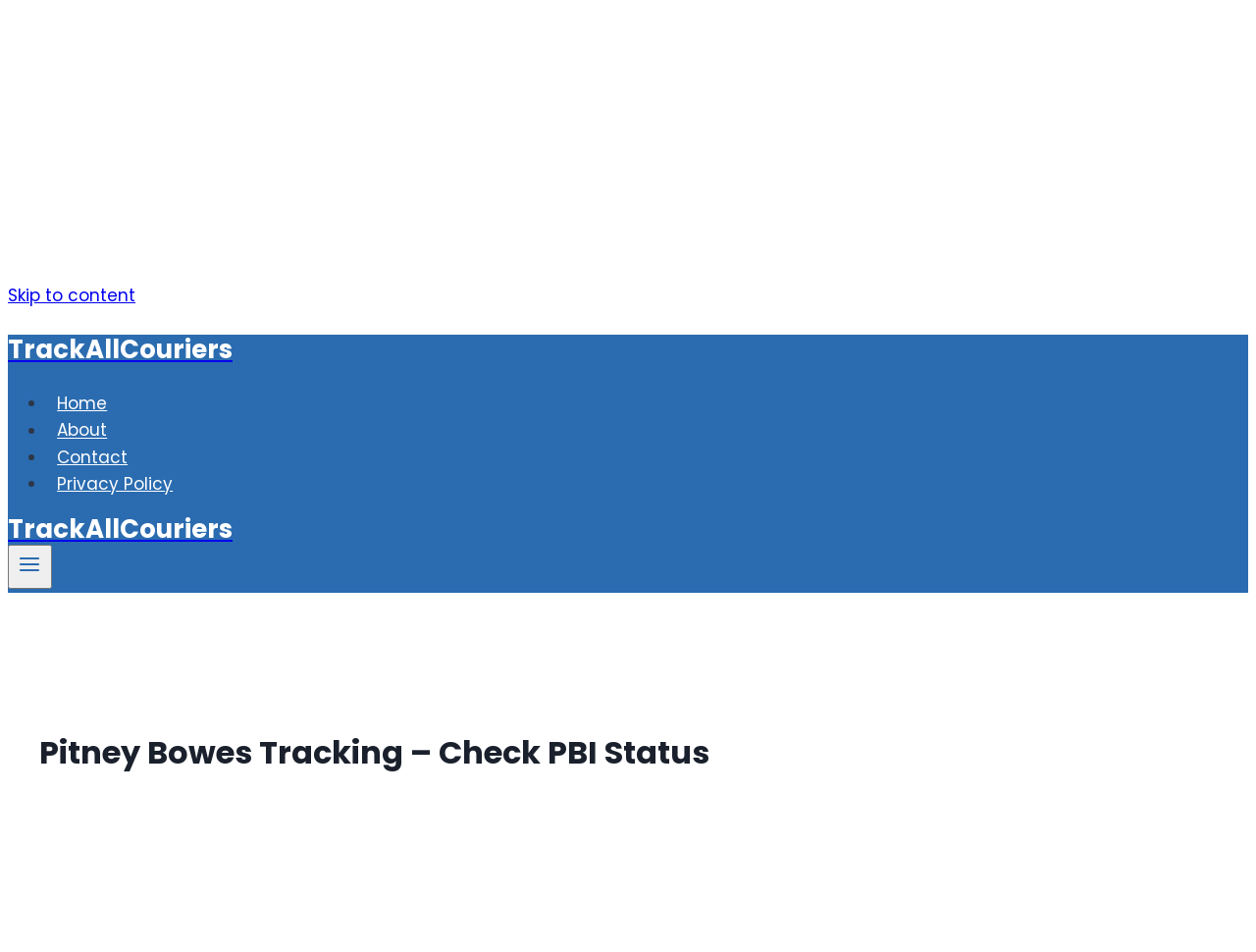Refer to the element description Toggle Menu and identify the corresponding bounding box in the screenshot. Format the coordinates as (top-left x, top-left y, bottom-right x, bottom-right y) with values in the range of 0 to 1.

[0.006, 0.572, 0.041, 0.618]